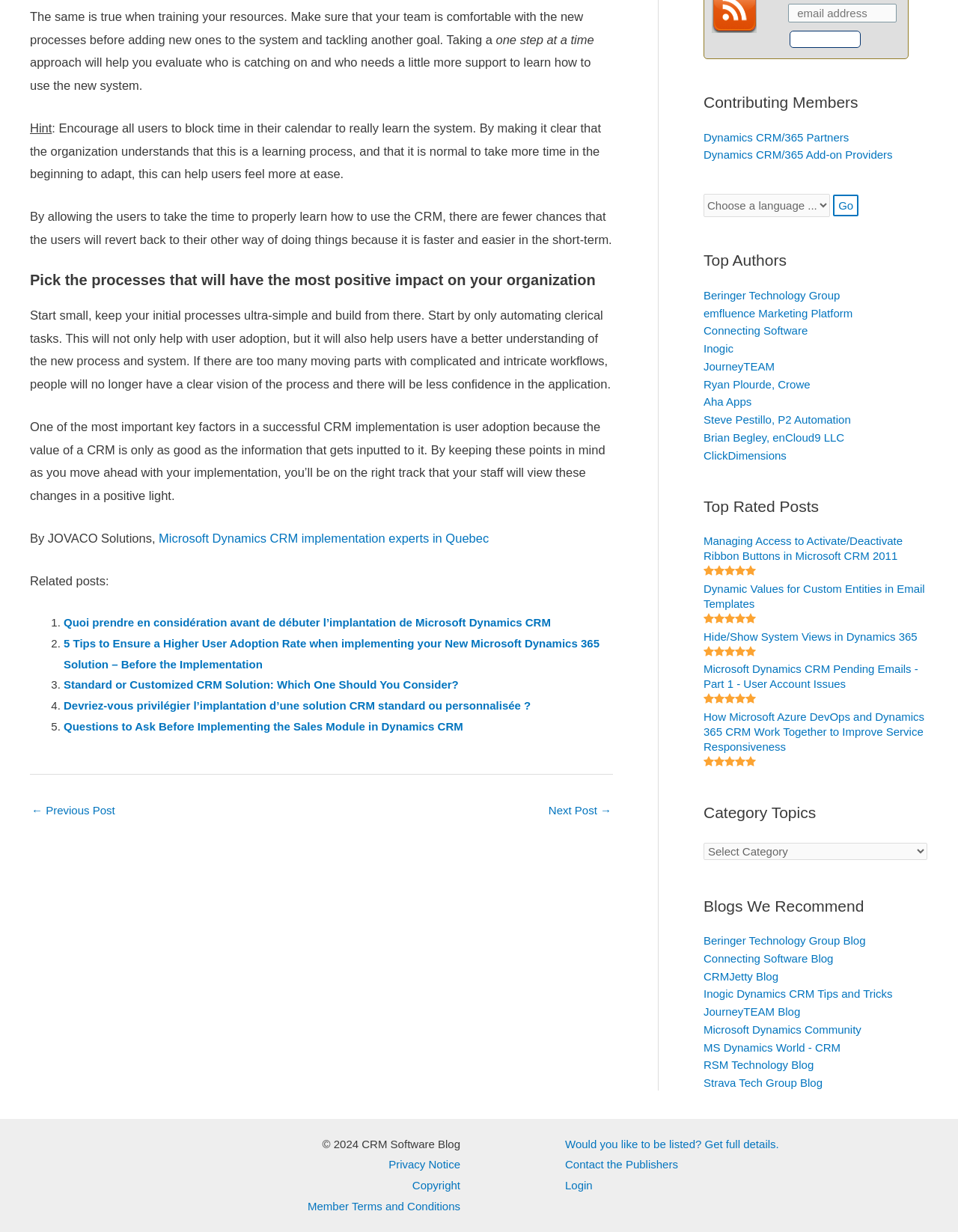Please determine the bounding box coordinates for the element with the description: "ClickDimensions".

[0.734, 0.364, 0.821, 0.375]